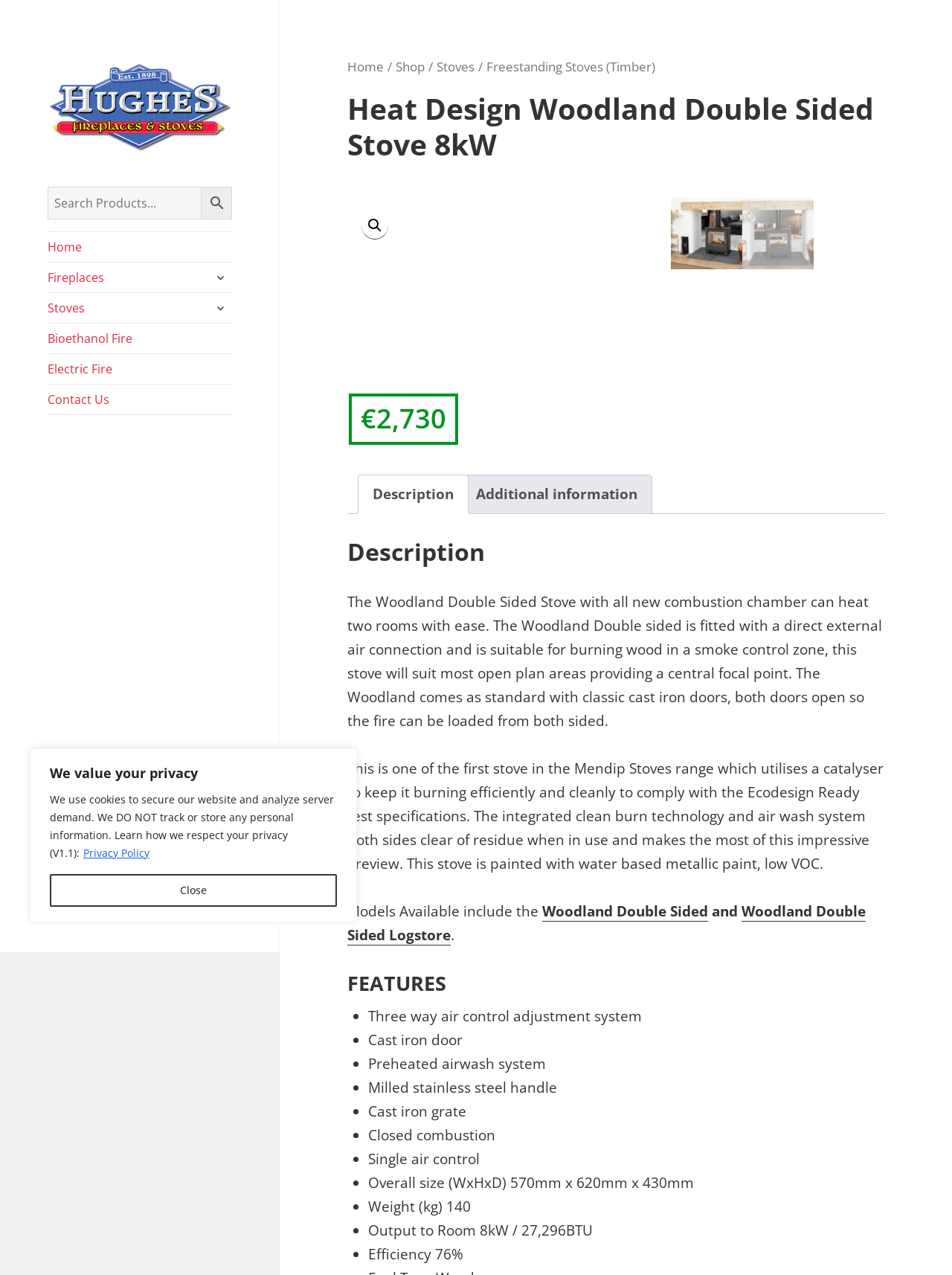Give a detailed explanation of the elements present on the webpage.

This webpage is about a product called the Woodland Double Sided Stove, specifically the 8kW model from Heat Design. At the top of the page, there is a privacy policy notification with a "Close" button. Below that, there is a logo of Hughes Fireplaces & Stoves in Wexford, with a navigation menu to the right of it. The menu includes links to "Home", "Fireplaces", "Stoves", "Bioethanol Fire", "Electric Fire", and "Contact Us".

Below the navigation menu, there is a breadcrumb navigation bar showing the current page's location in the website's hierarchy. The main content of the page is divided into two sections. On the left, there is an image of the Woodland Double Sided Stove, with a search bar and a few links above it. On the right, there is a detailed description of the product, including its features, specifications, and price.

The product description is organized into tabs, with the first tab open by default. The open tab displays a detailed text description of the product, including its features, benefits, and technical specifications. There are also several bullet points listing the product's features, such as its three-way air control adjustment system, cast iron door, and preheated airwash system.

At the top of the product description section, there is a heading with the product's name and a price of €2,730. There are also several images of the product scattered throughout the description section. Overall, the webpage is focused on providing detailed information about the Woodland Double Sided Stove to potential customers.